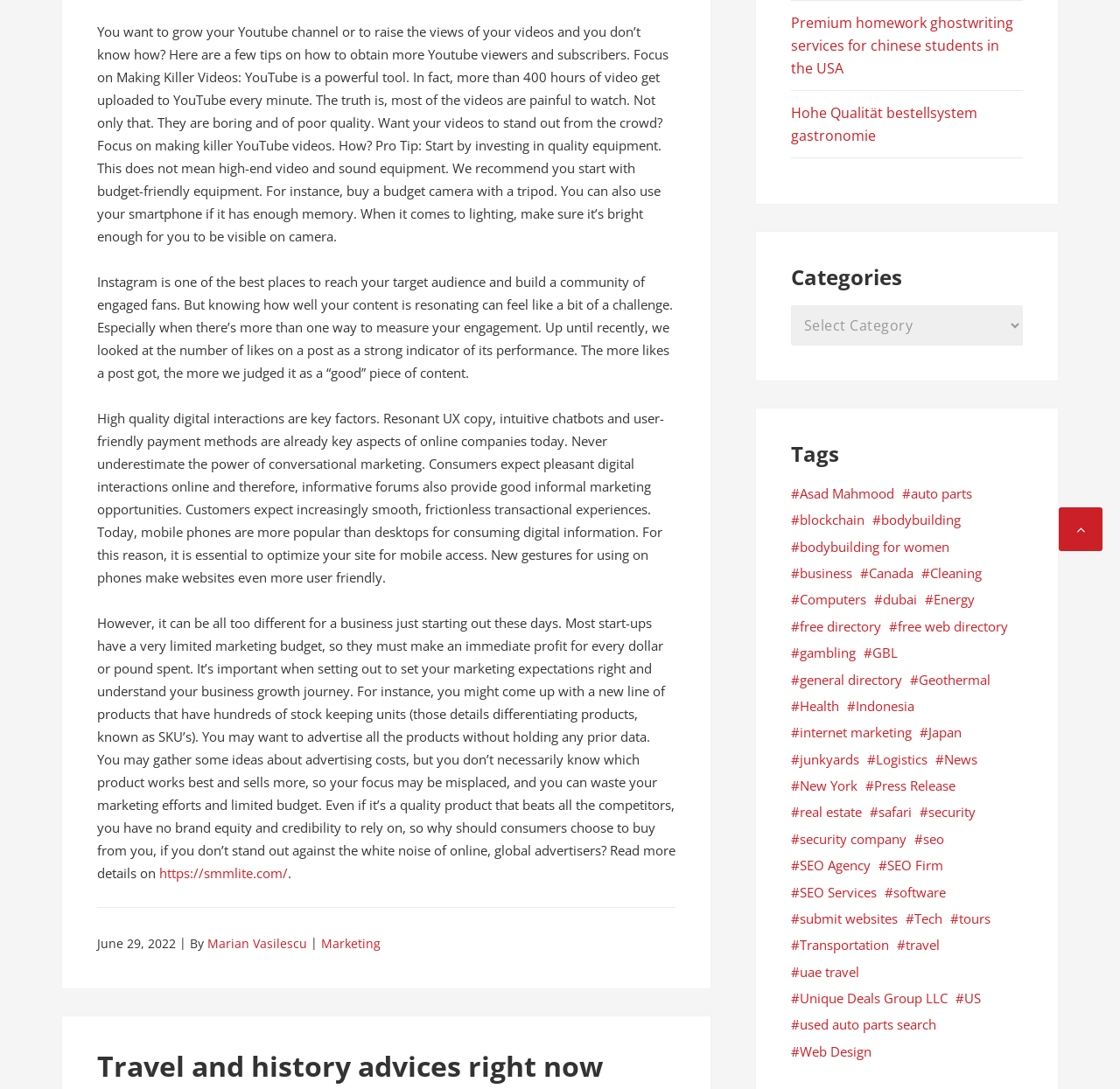Extract the bounding box coordinates of the UI element described by: "general directory". The coordinates should include four float numbers ranging from 0 to 1, e.g., [left, top, right, bottom].

[0.714, 0.614, 0.806, 0.634]